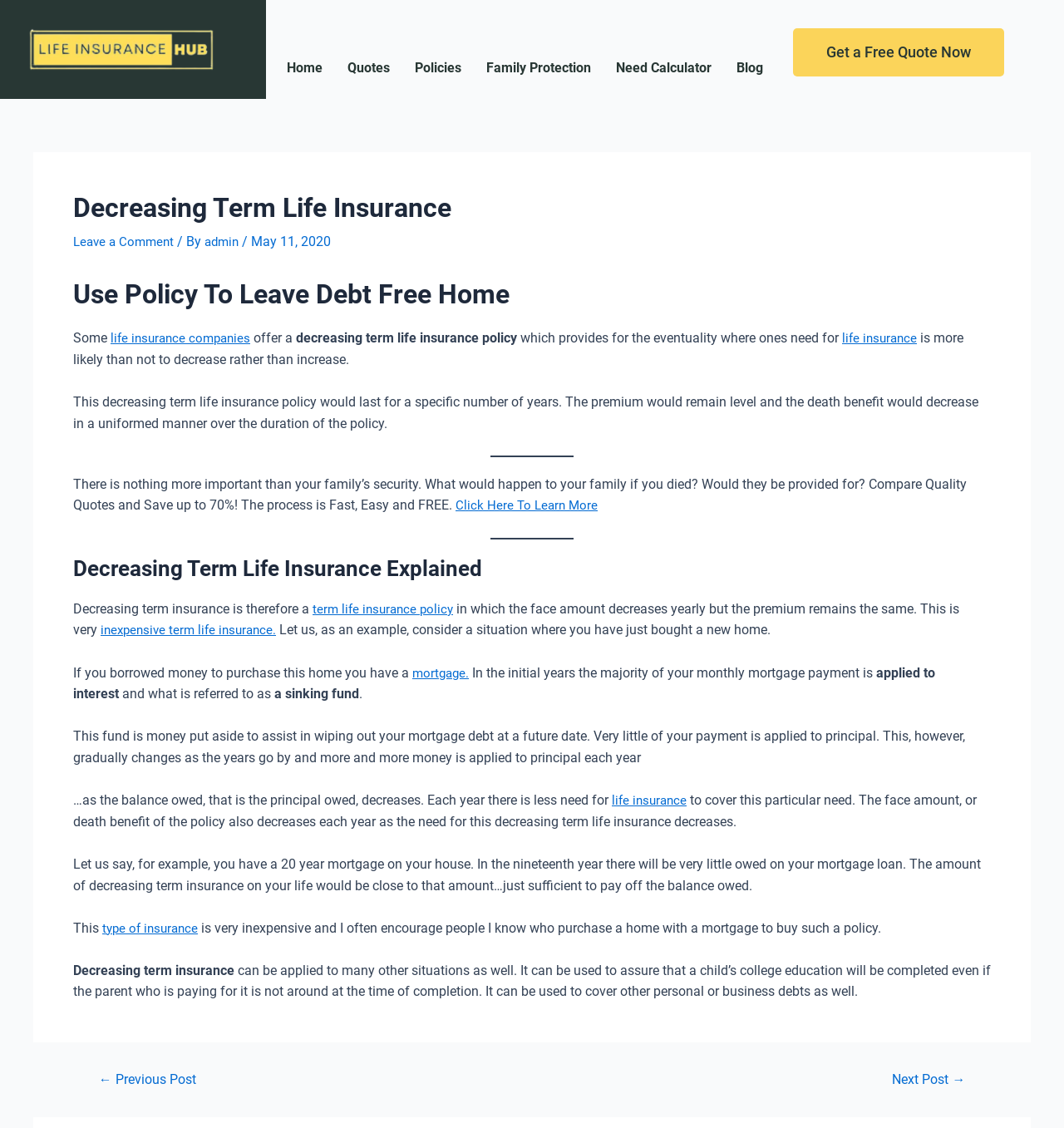Please find the bounding box coordinates in the format (top-left x, top-left y, bottom-right x, bottom-right y) for the given element description. Ensure the coordinates are floating point numbers between 0 and 1. Description: Family Protection

[0.446, 0.043, 0.568, 0.077]